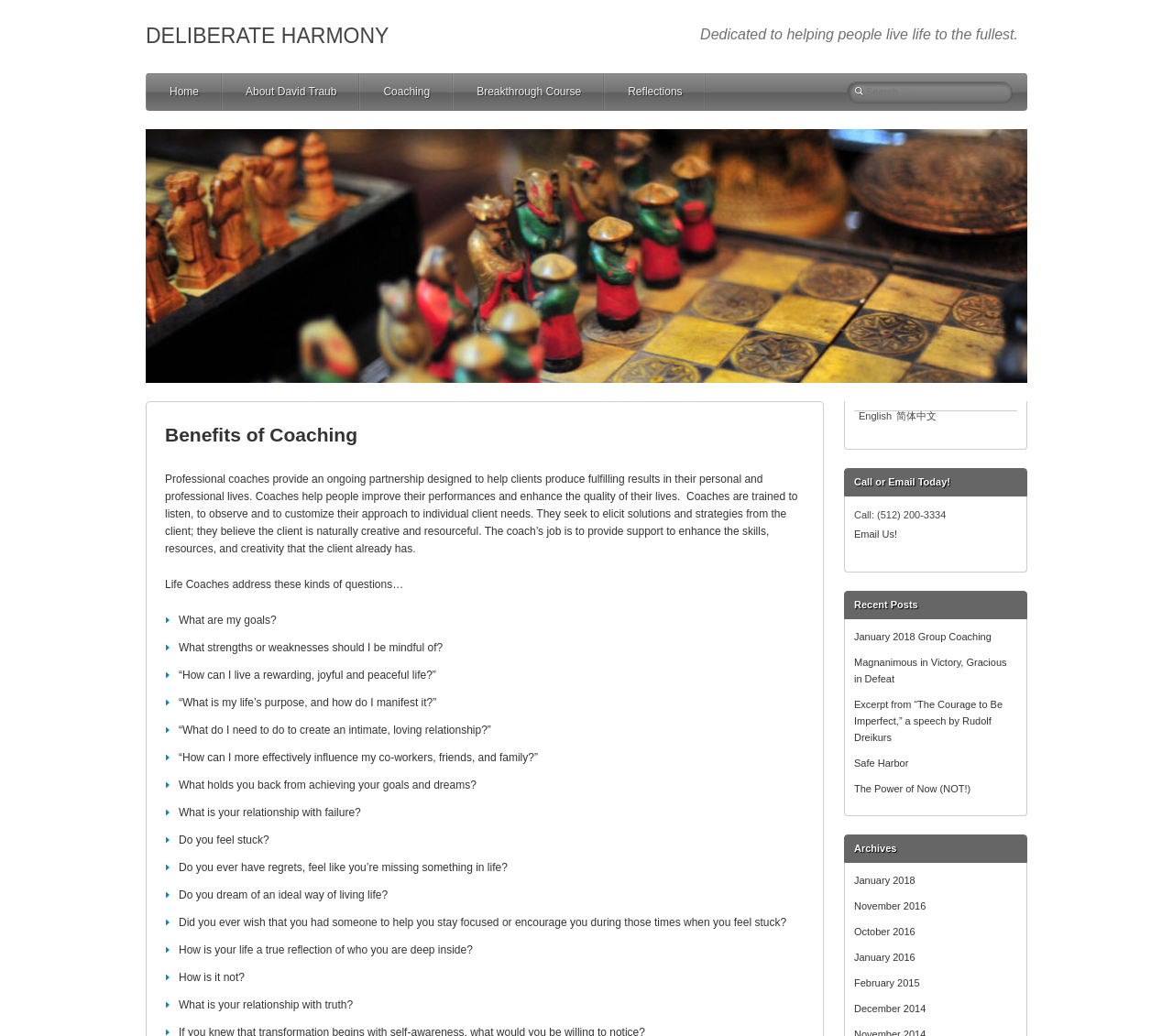Describe all the key features and sections of the webpage thoroughly.

The webpage is titled "Benefits of Coaching – Deliberate Harmony" and has a prominent link to "DELIBERATE HARMONY" at the top left corner. Below this, there is a brief description stating "Dedicated to helping people live life to the fullest." 

On the top right side, there is a navigation menu with links to "Home", "About David Traub", "Coaching", "Breakthrough Course", and "Reflections". Next to this menu, there is a search bar with a label "Search for:".

The main content of the page is divided into sections. The first section has a heading "Benefits of Coaching" and describes the role of professional coaches in helping clients achieve fulfilling results in their personal and professional lives. 

Below this, there is a list of questions that life coaches address, such as "What are my goals?", "What strengths or weaknesses should I be mindful of?", and "How can I live a rewarding, joyful and peaceful life?". 

On the right side of the page, there are links to switch the language to "English" or "简体中文". 

Further down, there is a call-to-action section with a heading "Call or Email Today!" and provides a phone number and an "Email Us!" link. 

The next section is titled "Recent Posts" and lists several article links, including "January 2018 Group Coaching", "Magnanimous in Victory, Gracious in Defeat", and "The Power of Now (NOT!)". 

Finally, there is an "Archives" section that lists links to past months, including "January 2018", "November 2016", and "February 2015".